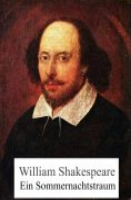Answer the following inquiry with a single word or phrase:
What is the purpose of the eBook cover design?

To engage book lovers